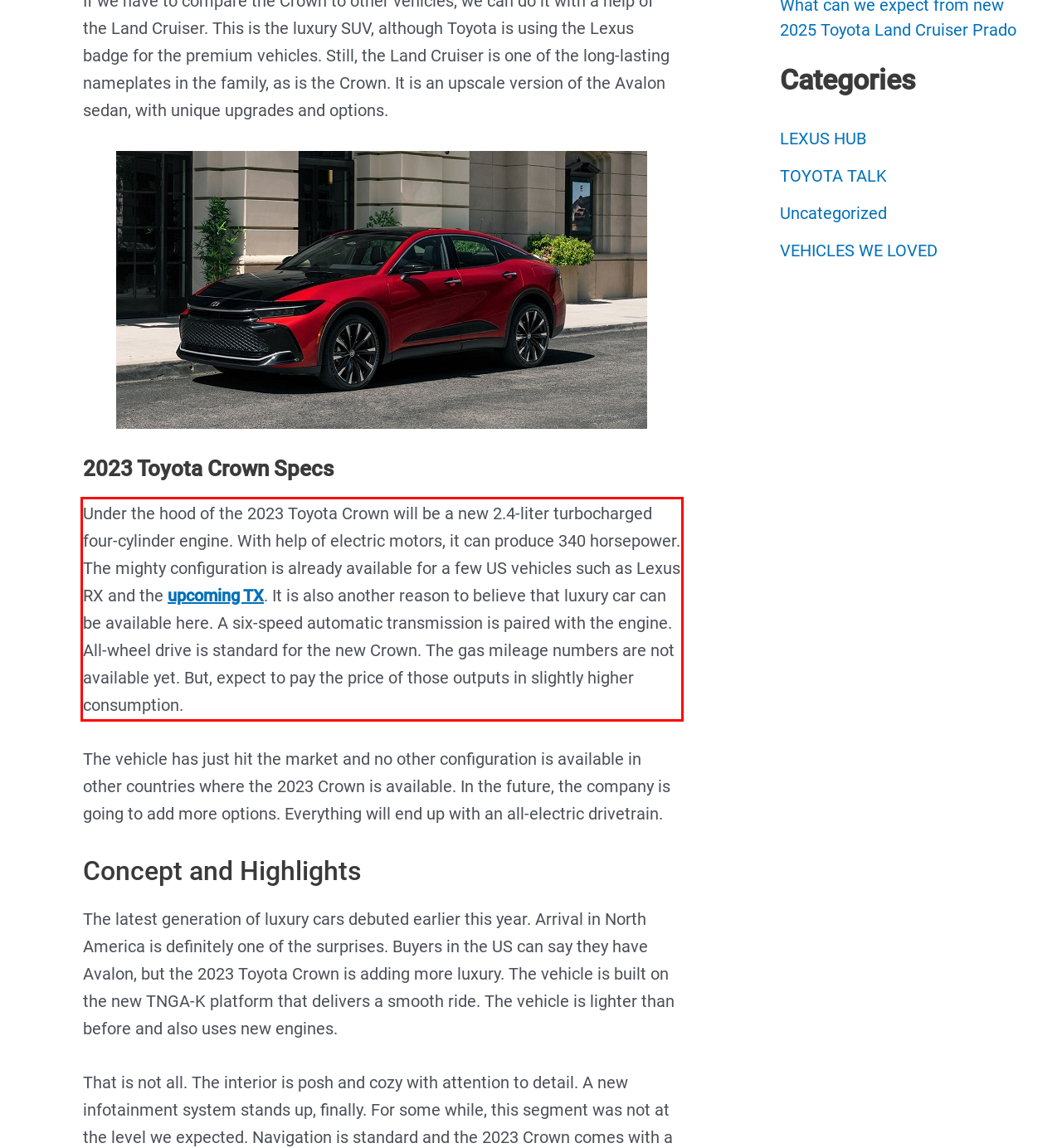You have a screenshot of a webpage where a UI element is enclosed in a red rectangle. Perform OCR to capture the text inside this red rectangle.

Under the hood of the 2023 Toyota Crown will be a new 2.4-liter turbocharged four-cylinder engine. With help of electric motors, it can produce 340 horsepower. The mighty configuration is already available for a few US vehicles such as Lexus RX and the upcoming TX. It is also another reason to believe that luxury car can be available here. A six-speed automatic transmission is paired with the engine. All-wheel drive is standard for the new Crown. The gas mileage numbers are not available yet. But, expect to pay the price of those outputs in slightly higher consumption.